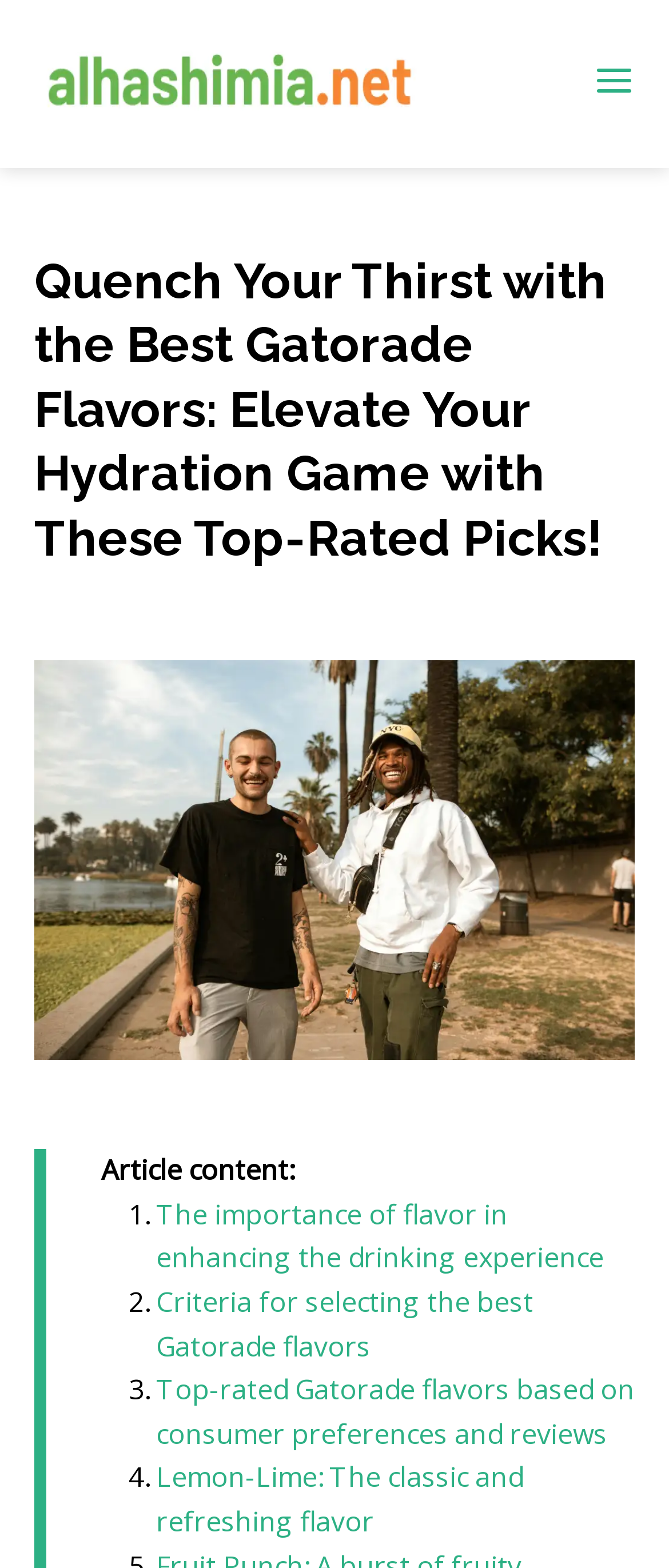Review the image closely and give a comprehensive answer to the question: What is the first link in the article?

I looked at the article content section and found the first link, which is 'The importance of flavor in enhancing the drinking experience'.